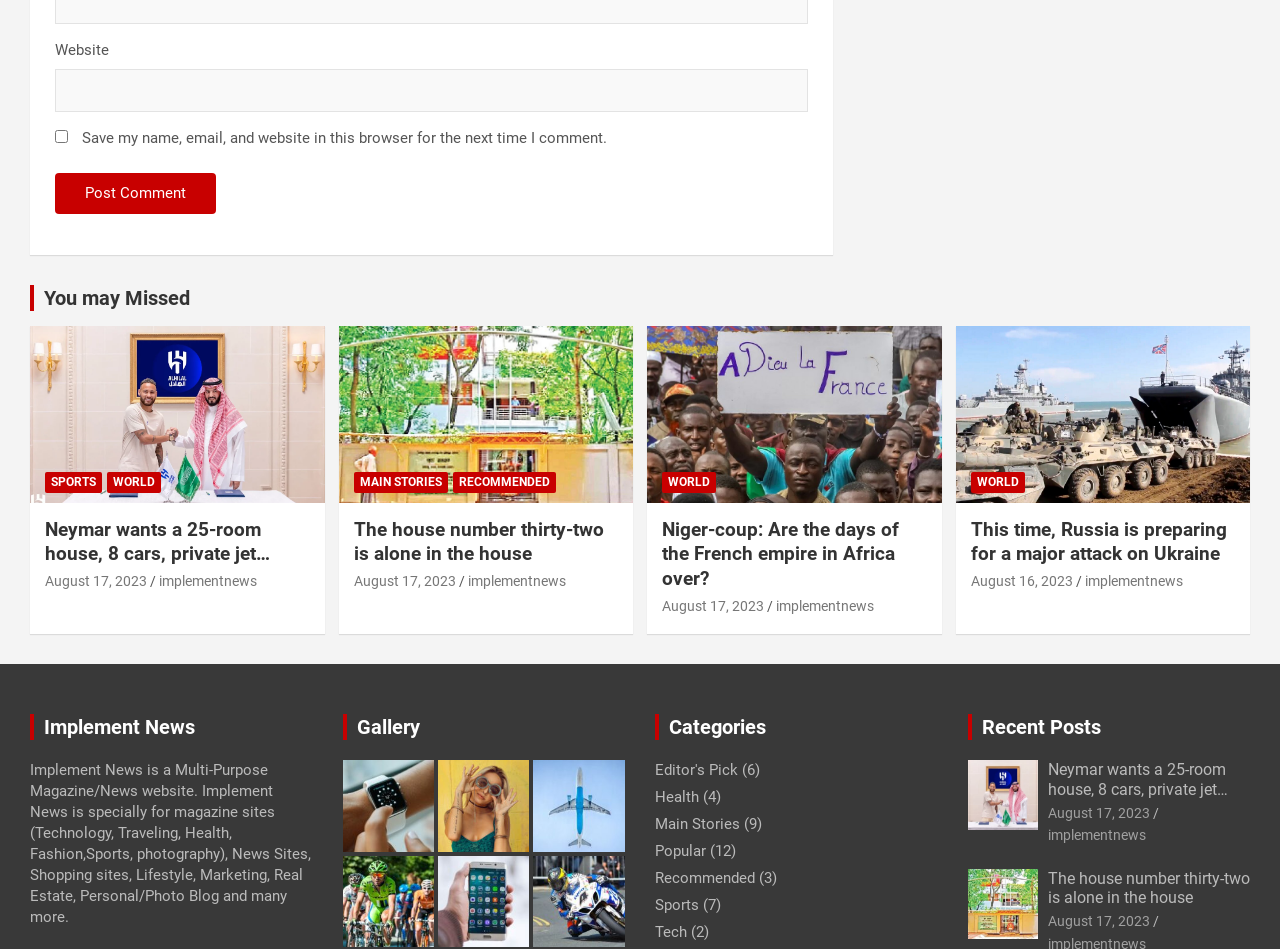What is the date of the article 'The house number thirty-two is alone in the house'?
Please look at the screenshot and answer in one word or a short phrase.

August 17, 2023